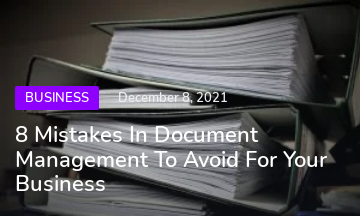When was the article published?
Please elaborate on the answer to the question with detailed information.

The publication date is explicitly mentioned as December 8, 2021, which suggests that the content is relatively recent and may contain updated information relevant to current business practices.